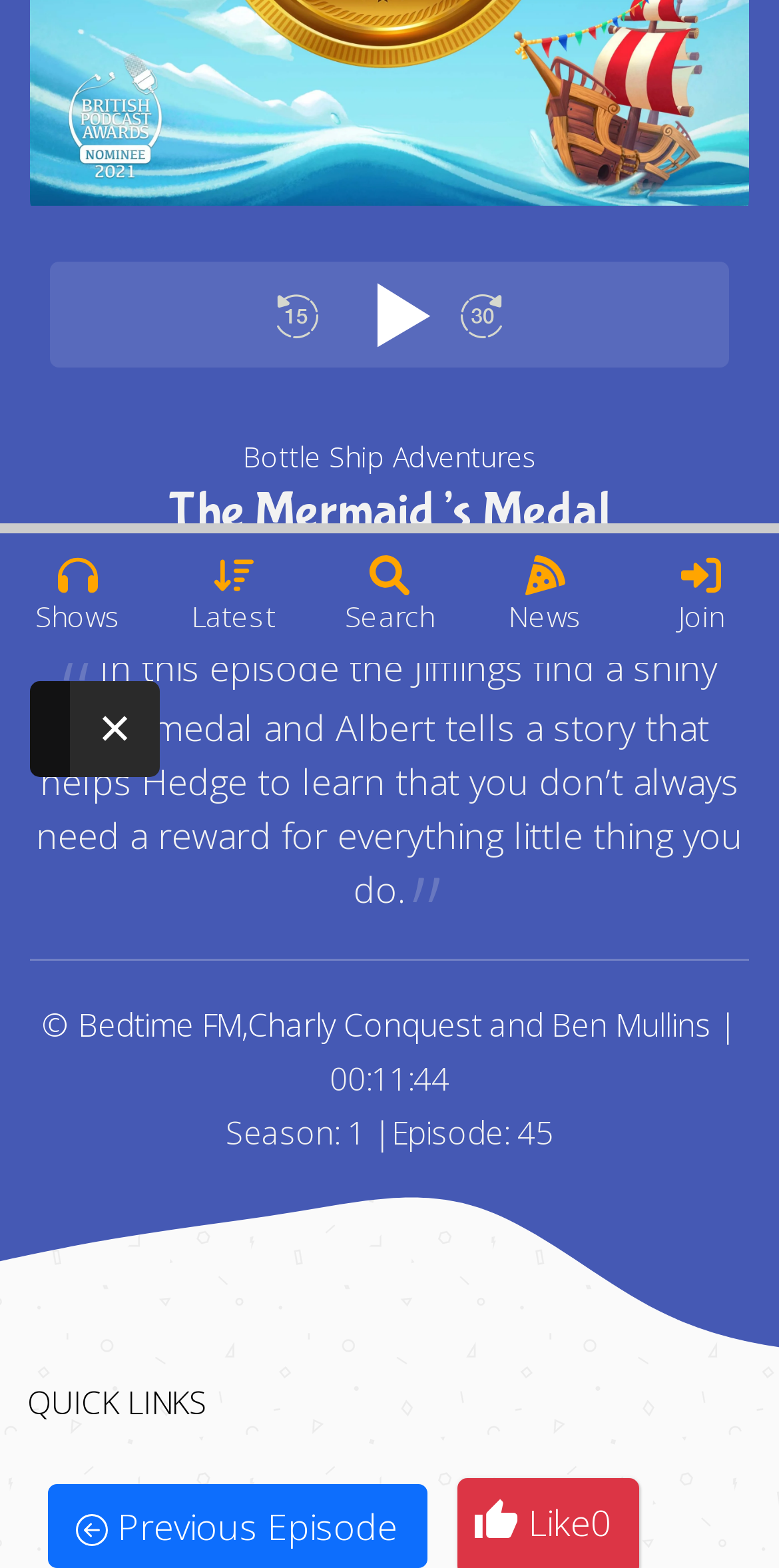Identify the bounding box of the HTML element described as: "Search".

[0.442, 0.353, 0.558, 0.405]